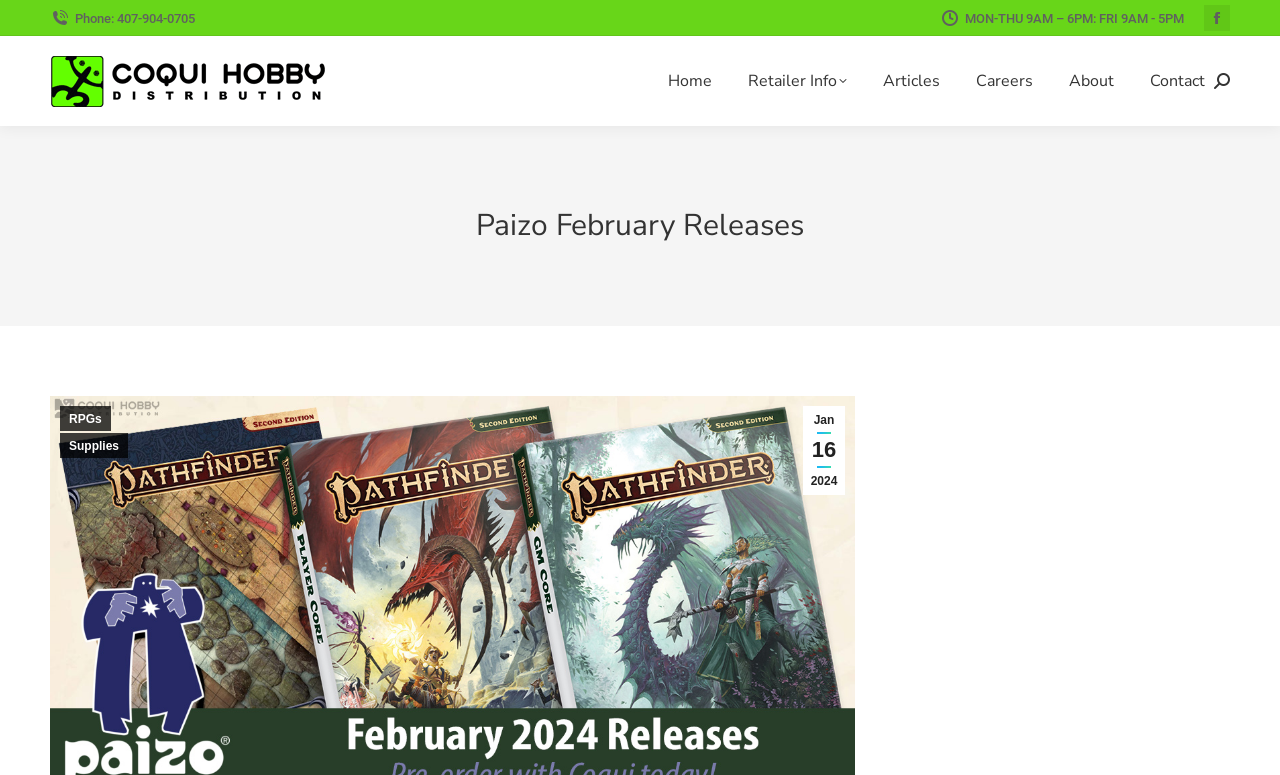Please specify the bounding box coordinates of the region to click in order to perform the following instruction: "check February Releases".

[0.372, 0.263, 0.628, 0.32]